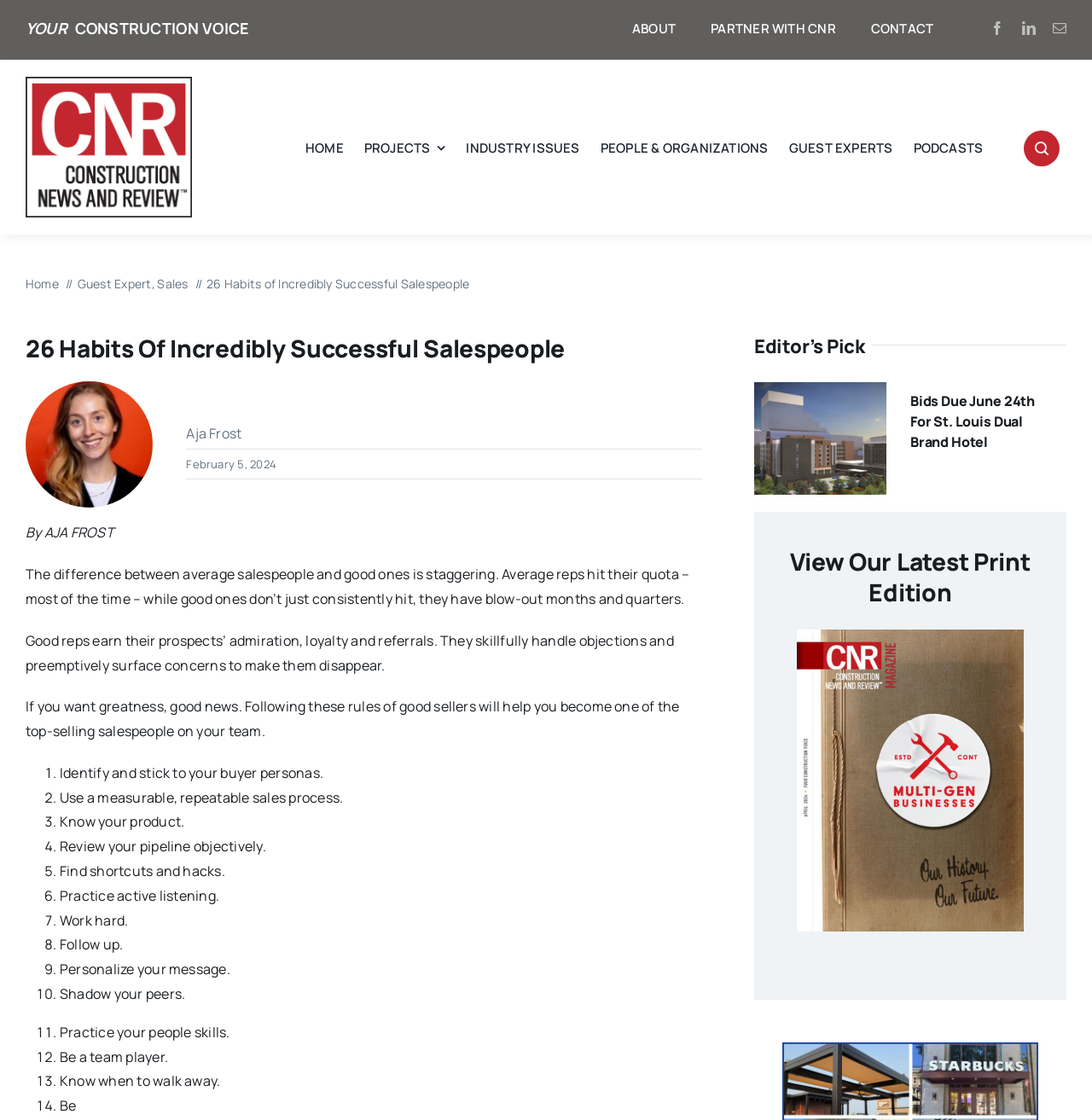Find the bounding box coordinates for the element that must be clicked to complete the instruction: "Go to the HOME page". The coordinates should be four float numbers between 0 and 1, indicated as [left, top, right, bottom].

[0.28, 0.109, 0.315, 0.154]